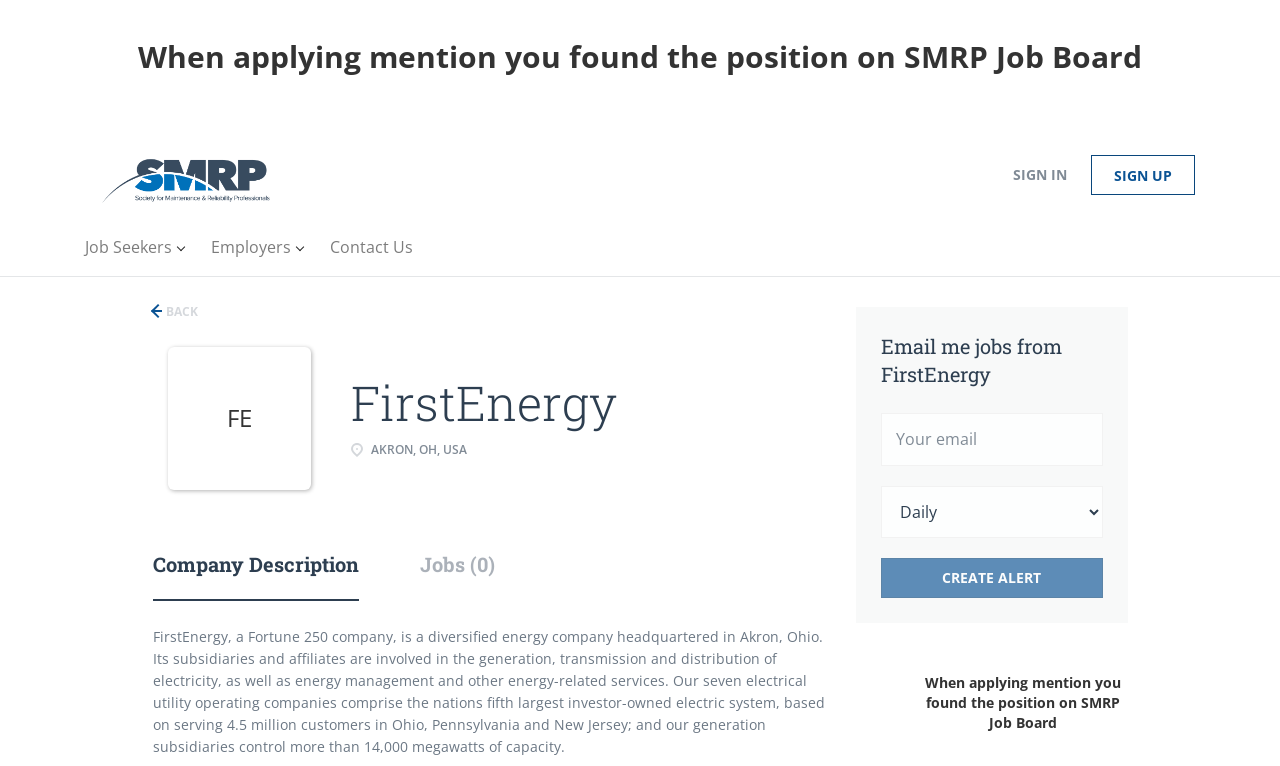What is the location of FirstEnergy's headquarters?
Examine the image and provide an in-depth answer to the question.

The location of FirstEnergy's headquarters can be found in the StaticText element with the text 'FirstEnergy, a Fortune 250 company, is a diversified energy company headquartered in Akron, Ohio.'